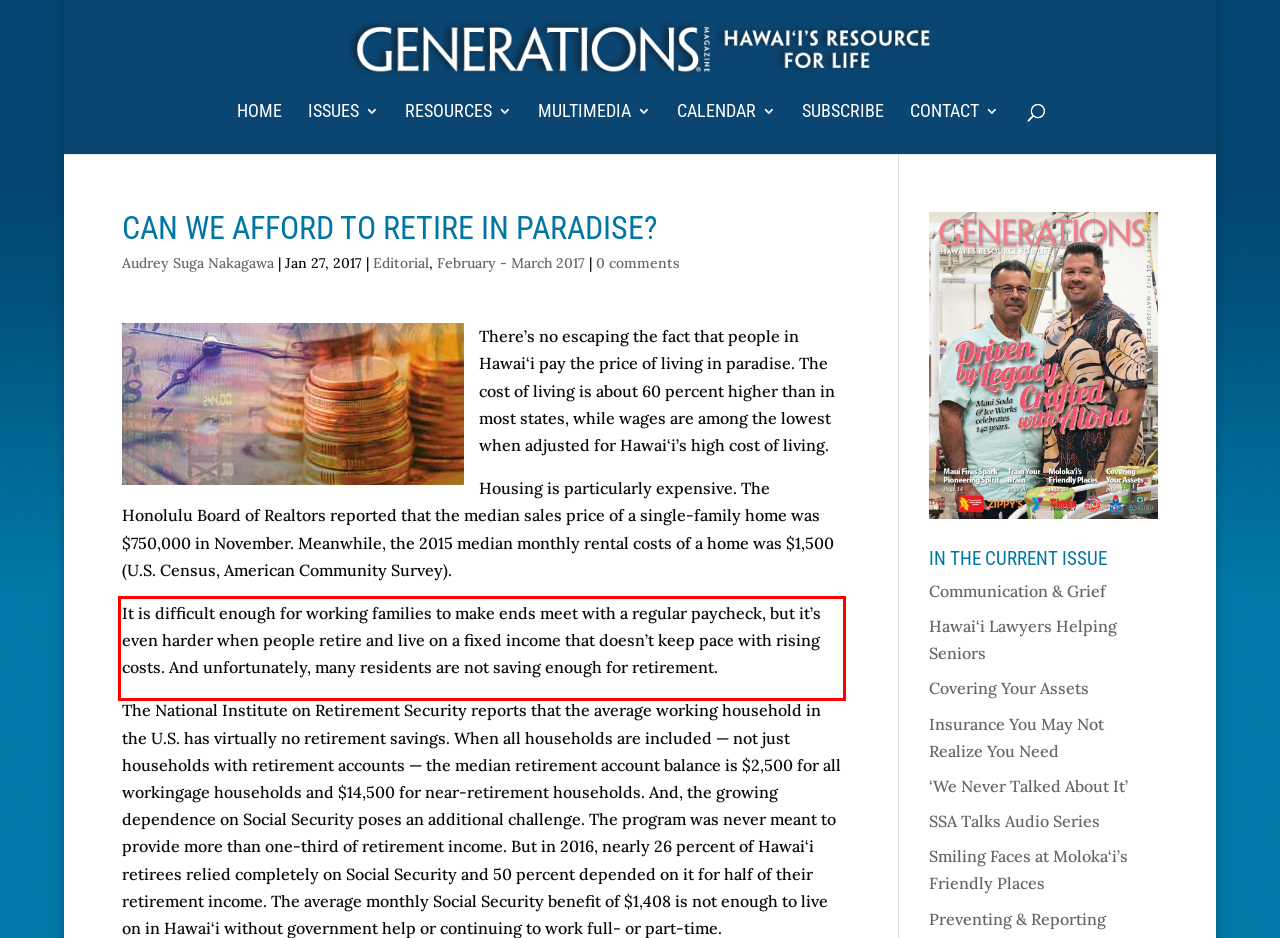Examine the webpage screenshot and use OCR to recognize and output the text within the red bounding box.

It is difficult enough for working families to make ends meet with a regular paycheck, but it’s even harder when people retire and live on a fixed income that doesn’t keep pace with rising costs. And unfortunately, many residents are not saving enough for retirement.